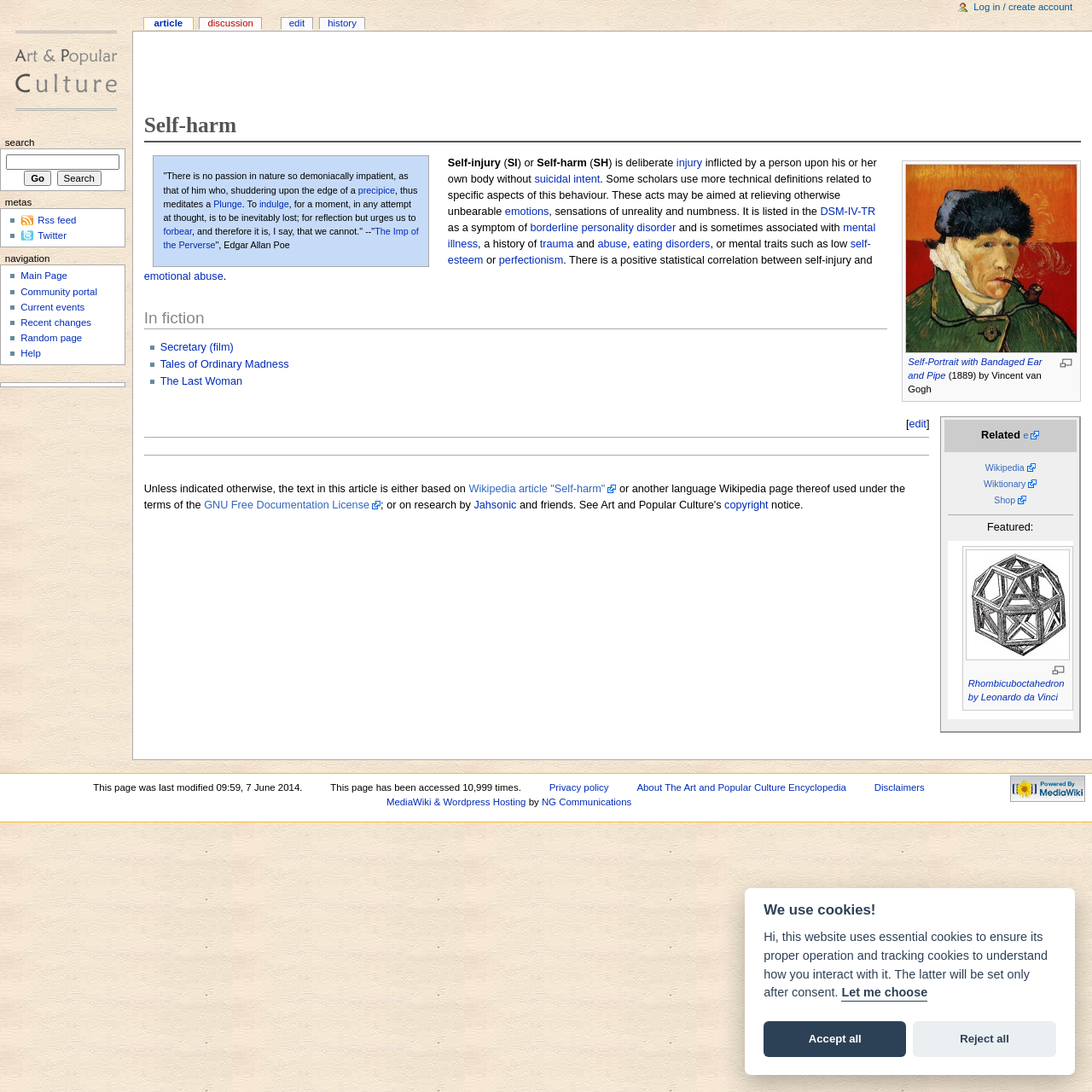What is the painting shown on the page?
We need a detailed and exhaustive answer to the question. Please elaborate.

The painting shown on the page is 'Self-Portrait with Bandaged Ear and Pipe' by Vincent van Gogh, created in 1889. It is an image of the artist with a bandaged ear and a pipe, and is one of his most famous self-portraits.